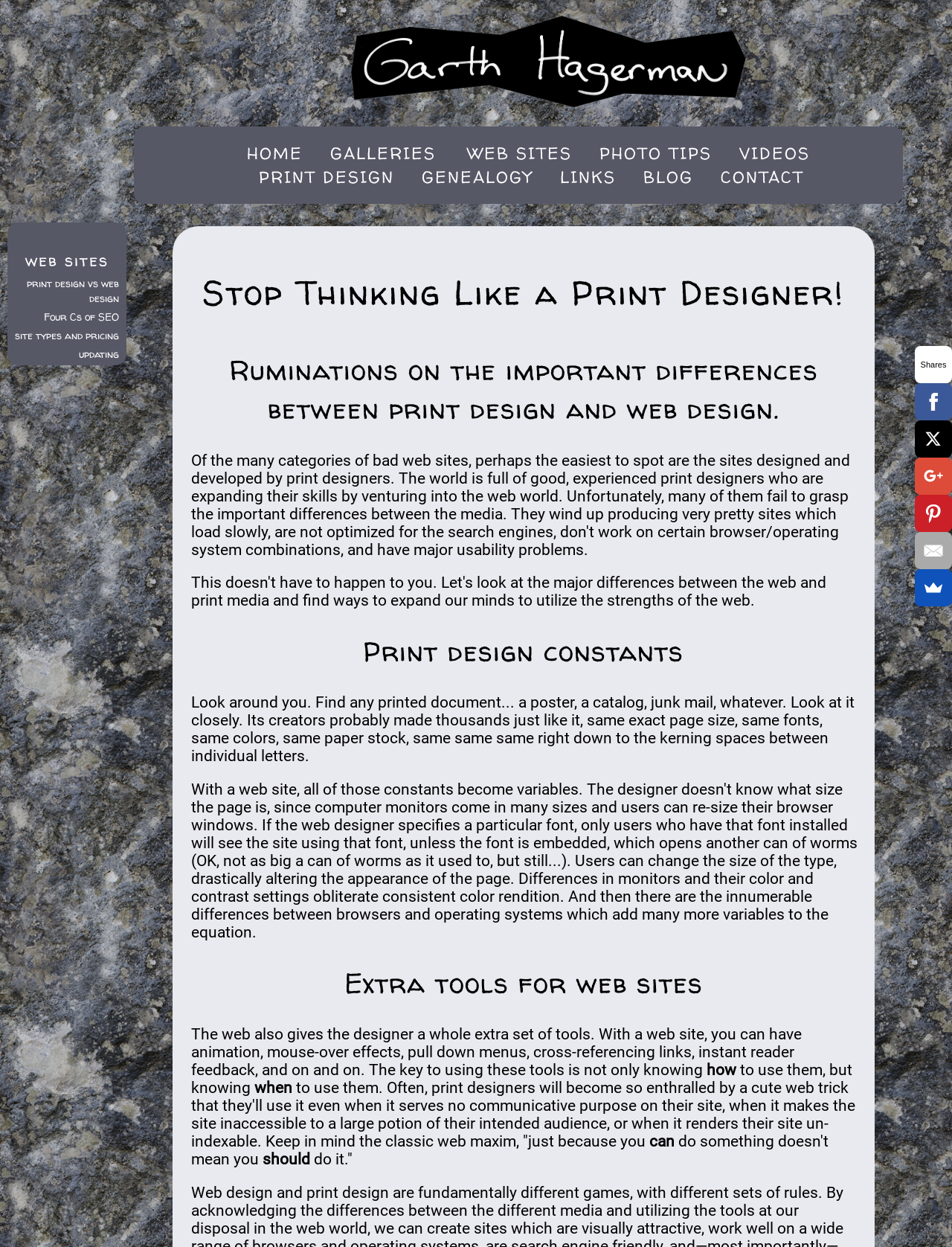Provide an in-depth caption for the elements present on the webpage.

This webpage is a blog post titled "Stop Thinking Like a Print Designer!" by Garth Hagerman. At the top, there is a photo of Garth Hagerman, accompanied by a link to his photo and graphics services. Below the photo, there is a navigation menu with links to various sections of the website, including HOME, GALLERIES, WEB SITES, PHOTO TIPS, VIDEOS, PRINT DESIGN, GENEALOGY, LINKS, BLOG, and CONTACT.

The main content of the webpage is divided into several sections. The first section has a heading "web sites" and lists several links related to web design, including "print design vs web design", "Four Cs of SEO", "site types and pricing", and "updating". 

The next section has a heading "Stop Thinking Like a Print Designer!" and discusses the differences between print design and web design. The author argues that print designers often fail to consider the unique aspects of web design, such as animation, mouse-over effects, and cross-referencing links. The text also warns against using web tricks that serve no communicative purpose or make the site inaccessible to a large portion of the intended audience.

The webpage also features a section with social media links, including Facebook, X, Google+, Pinterest, Email, and SumoMe, each accompanied by an icon. At the bottom right corner, there is a "Shares" label.